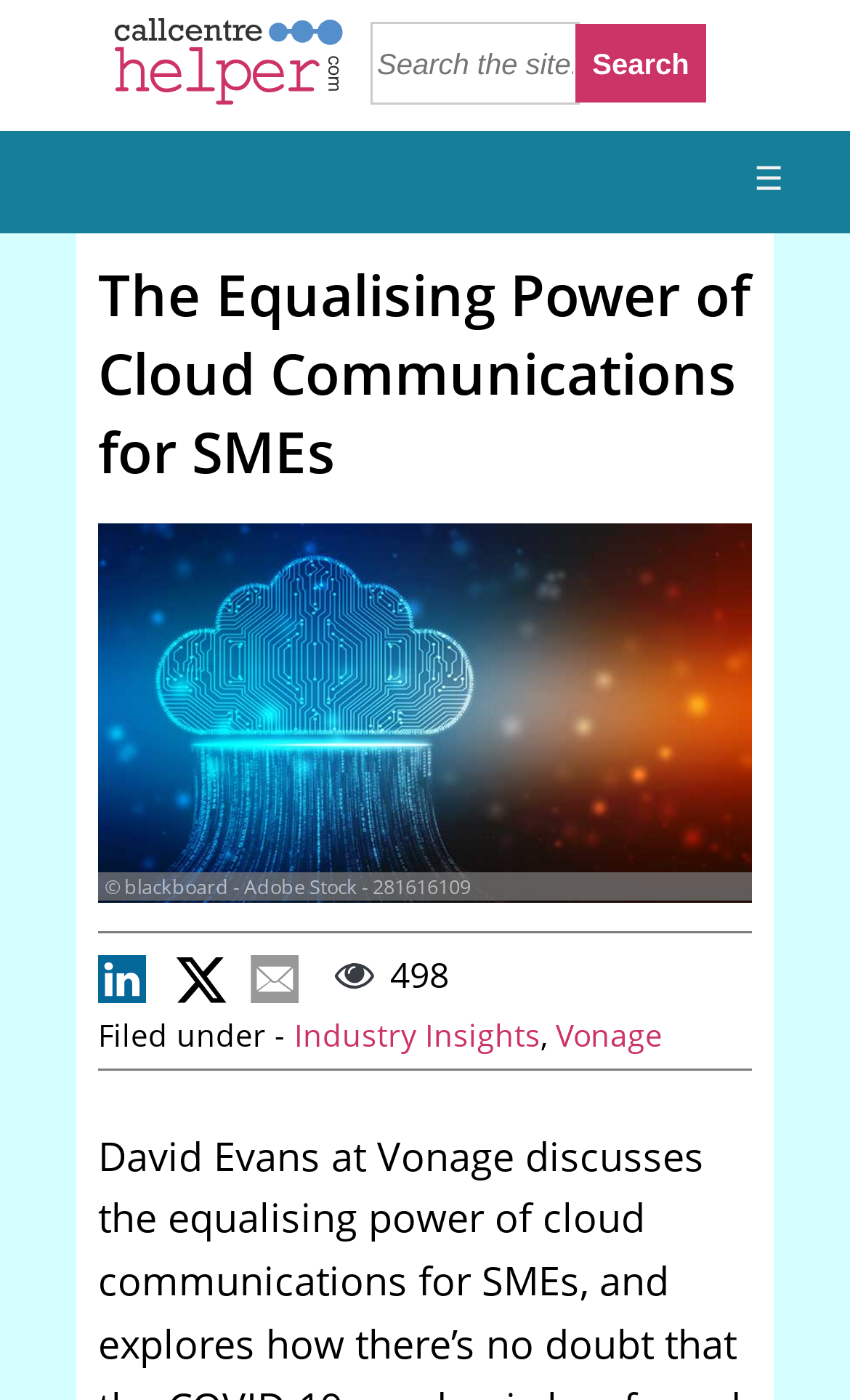How many views does the article have?
Give a single word or phrase as your answer by examining the image.

498